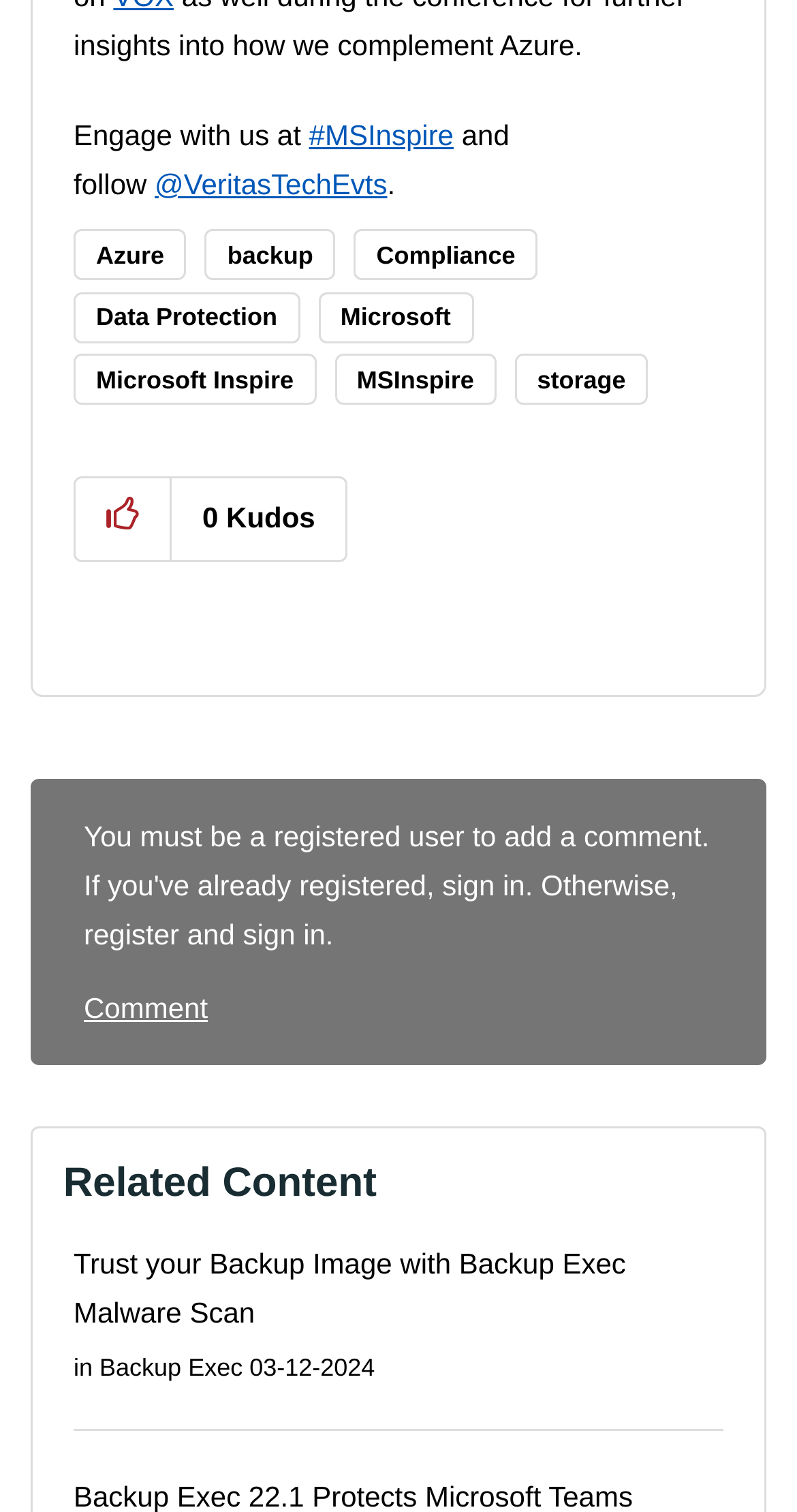Identify the bounding box coordinates of the element to click to follow this instruction: 'Click to give kudos to this post'. Ensure the coordinates are four float values between 0 and 1, provided as [left, top, right, bottom].

[0.095, 0.317, 0.215, 0.37]